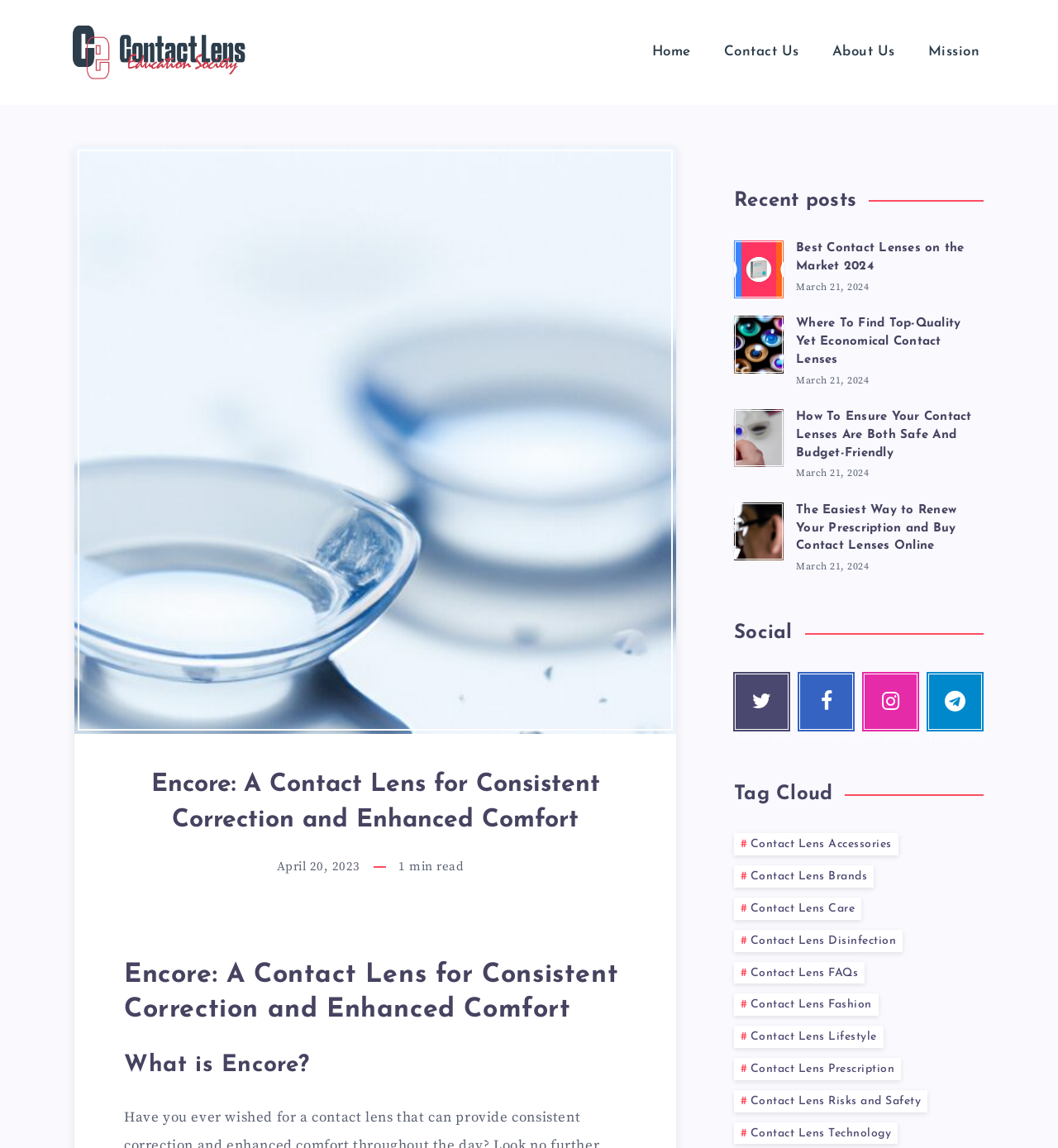Describe the entire webpage, focusing on both content and design.

This webpage is about Encore, a contact lens that provides consistent correction and enhanced comfort. At the top, there are four navigation links: "Home", "Contact Us", "About Us", and "Mission". Below these links, there is a header section with an image of the Encore contact lens, a heading that reads "Encore: A Contact Lens for Consistent Correction and Enhanced Comfort", and a timestamp indicating the date "April 20, 2023".

The main content of the page is divided into two sections. On the left, there are three headings: "Encore: A Contact Lens for Consistent Correction and Enhanced Comfort", "What is Encore?", and "Recent posts". Below the "Recent posts" heading, there are four articles with links to separate pages. Each article has a heading, a link to the full article, and a timestamp indicating the date "March 21, 2024".

On the right, there are three sections. The first section is labeled "Social" and contains four social media links: Twitter, Facebook, Instagram, and Telegram. The second section is labeled "Tag Cloud" and contains nine links to different categories related to contact lenses, such as "Contact Lens Accessories", "Contact Lens Brands", and "Contact Lens Care".